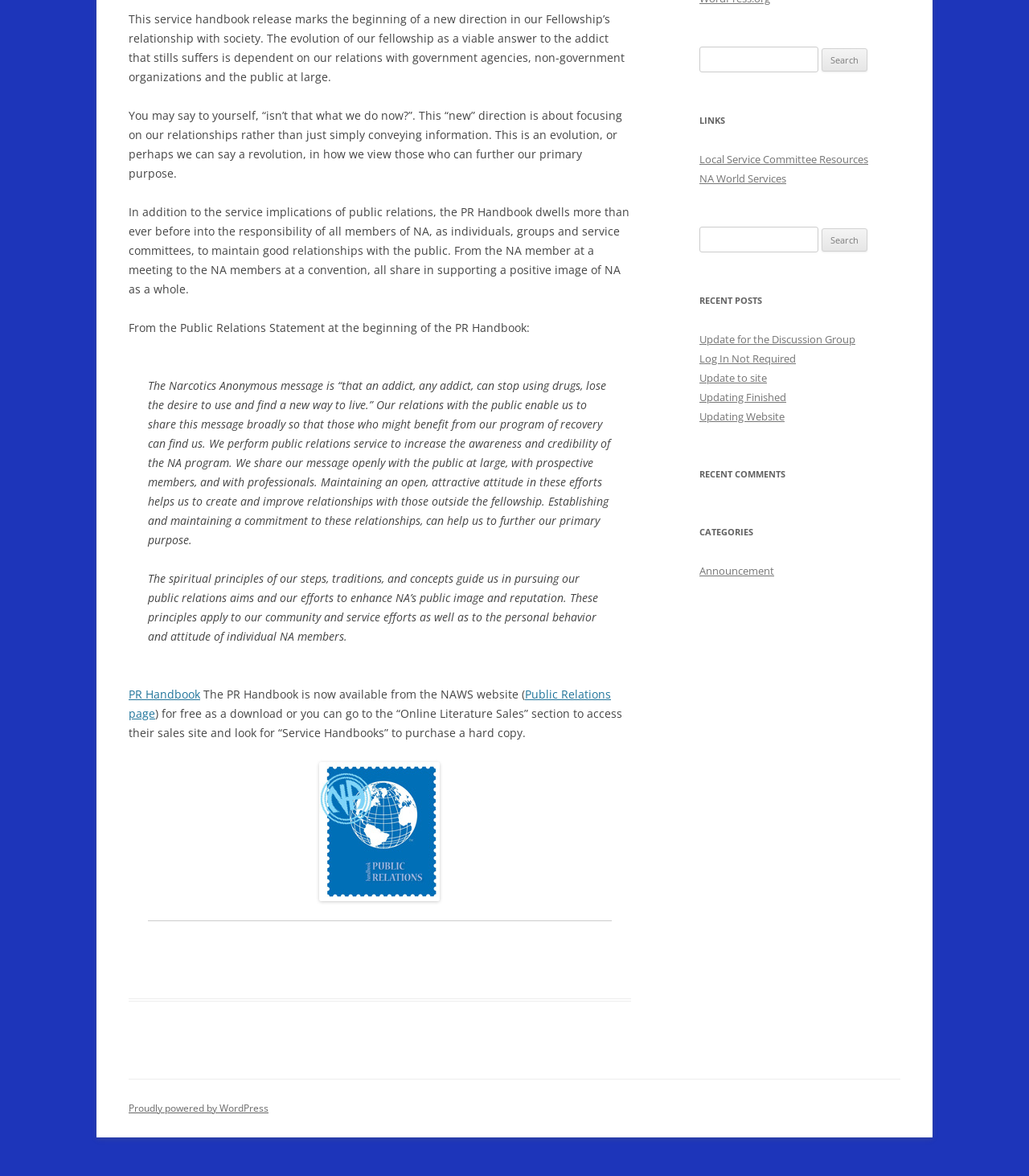Identify the bounding box coordinates for the UI element mentioned here: "Media Training". Provide the coordinates as four float values between 0 and 1, i.e., [left, top, right, bottom].

[0.386, 0.101, 0.542, 0.129]